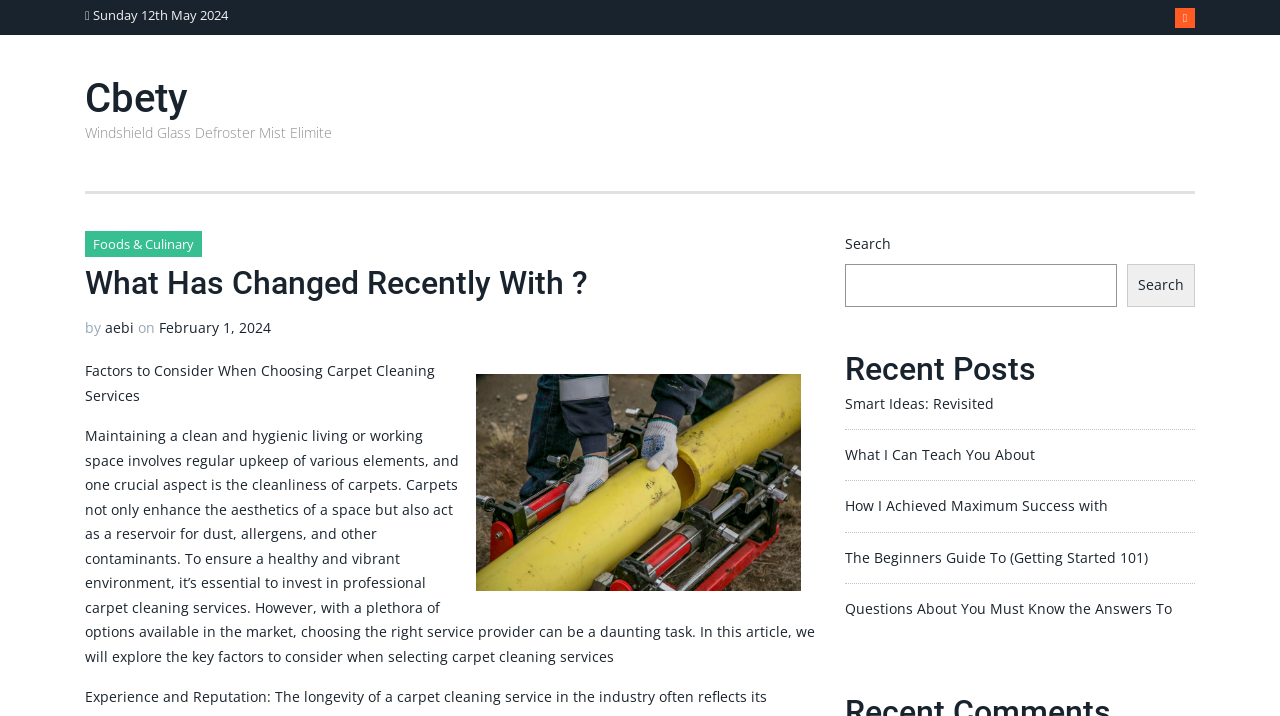Please provide a comprehensive answer to the question below using the information from the image: What is the date of the article?

The date of the article can be found in the header section of the webpage, where it says 'What Has Changed Recently With?' followed by the author's name and the date 'February 1, 2024'.